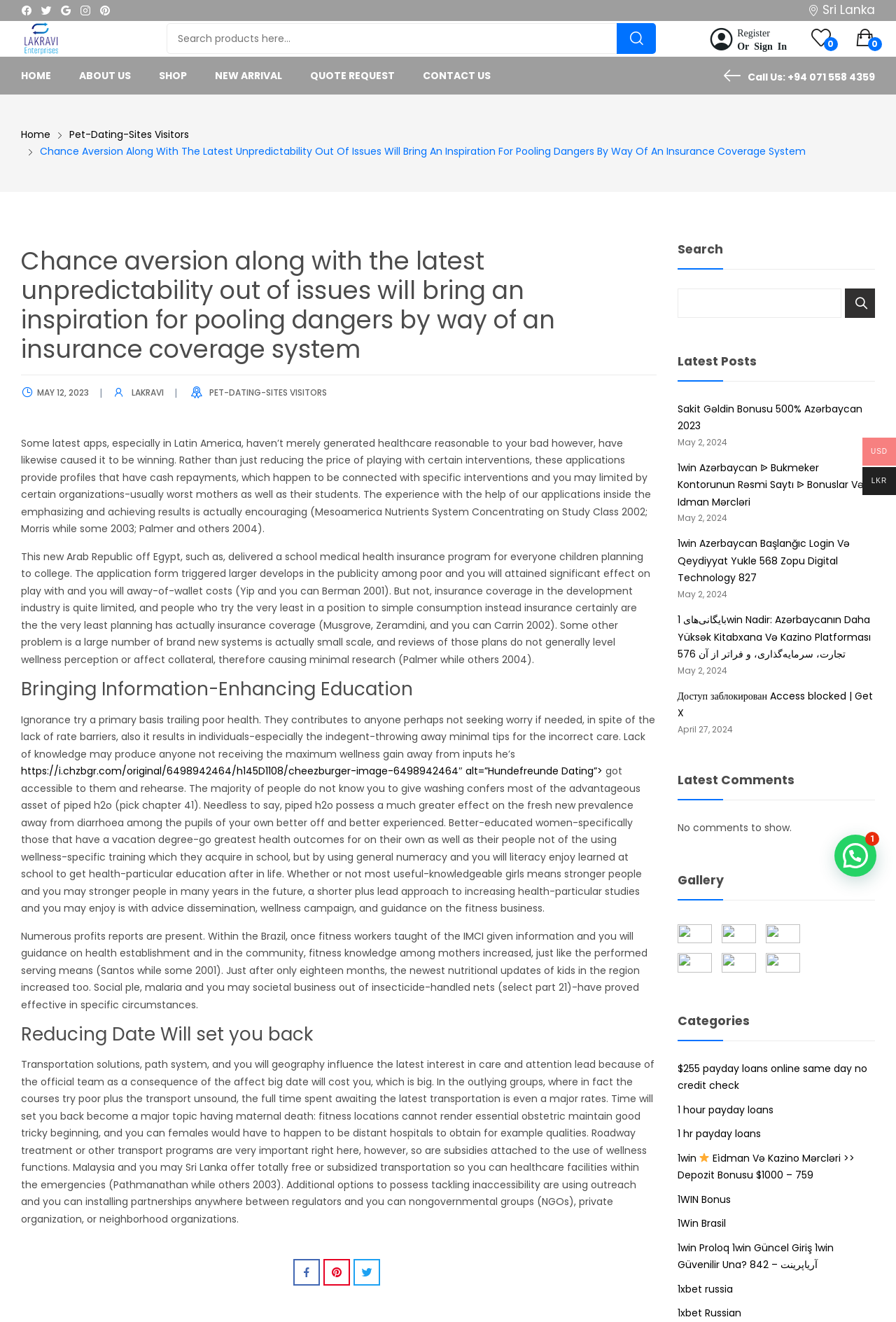Locate the bounding box coordinates of the element that should be clicked to fulfill the instruction: "Search products here".

[0.186, 0.018, 0.732, 0.041]